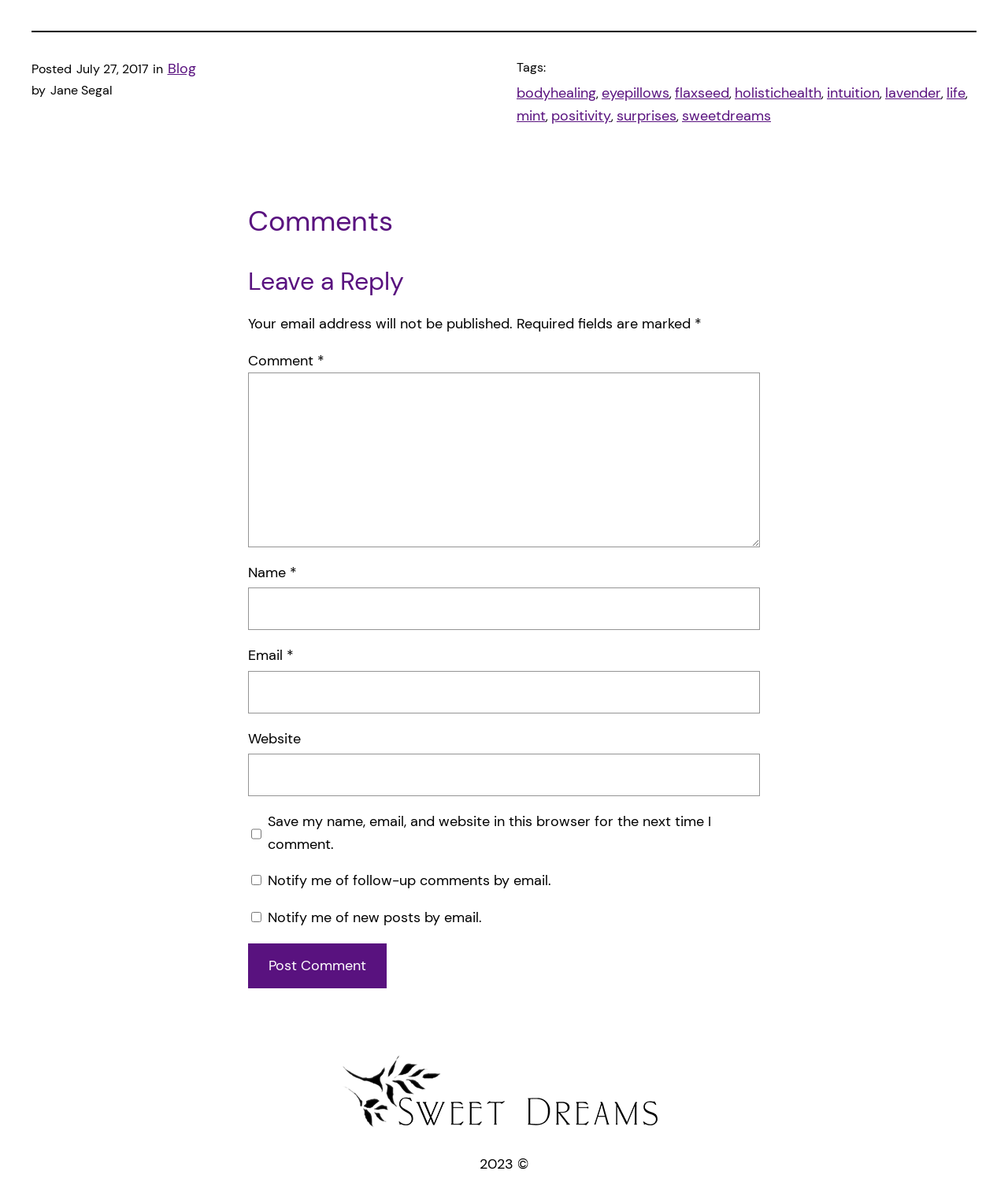Respond with a single word or phrase to the following question: What is the date of the posted article?

July 27, 2017